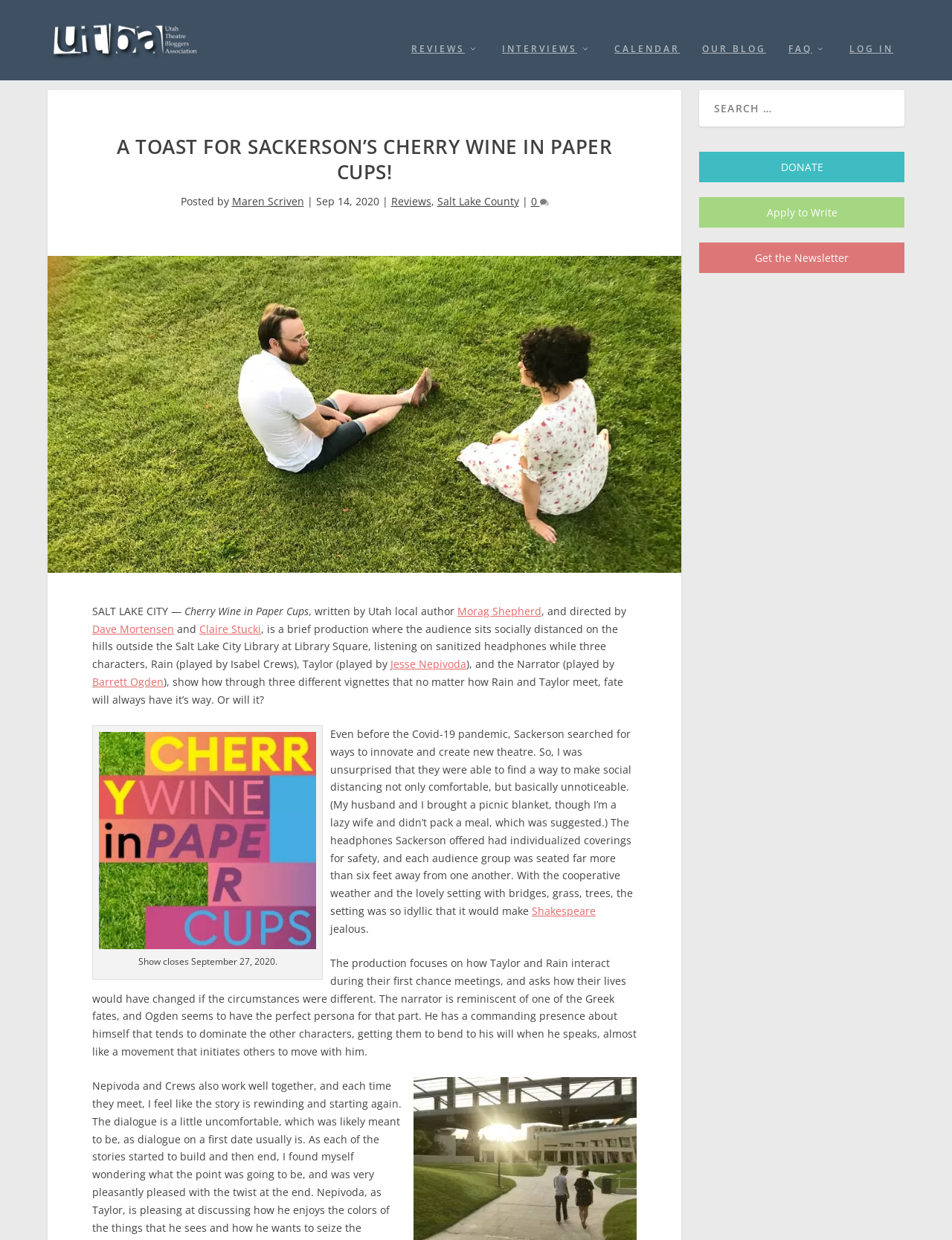Locate the bounding box coordinates of the element's region that should be clicked to carry out the following instruction: "Click on the 'REVIEWS' link". The coordinates need to be four float numbers between 0 and 1, i.e., [left, top, right, bottom].

[0.432, 0.018, 0.504, 0.048]